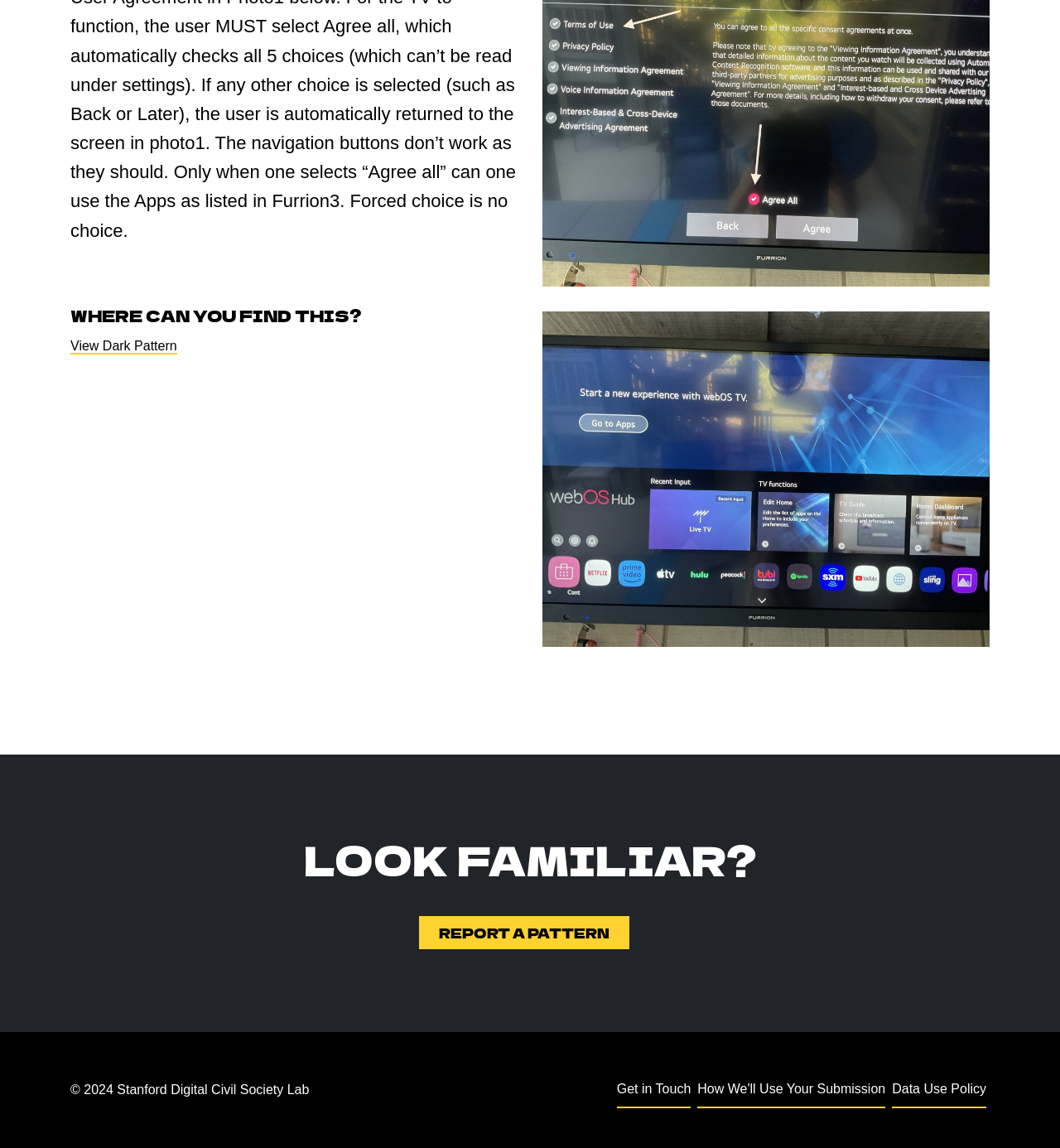Determine the bounding box coordinates of the UI element described below. Use the format (top-left x, top-left y, bottom-right x, bottom-right y) with floating point numbers between 0 and 1: How We'll Use Your Submission

[0.658, 0.934, 0.835, 0.965]